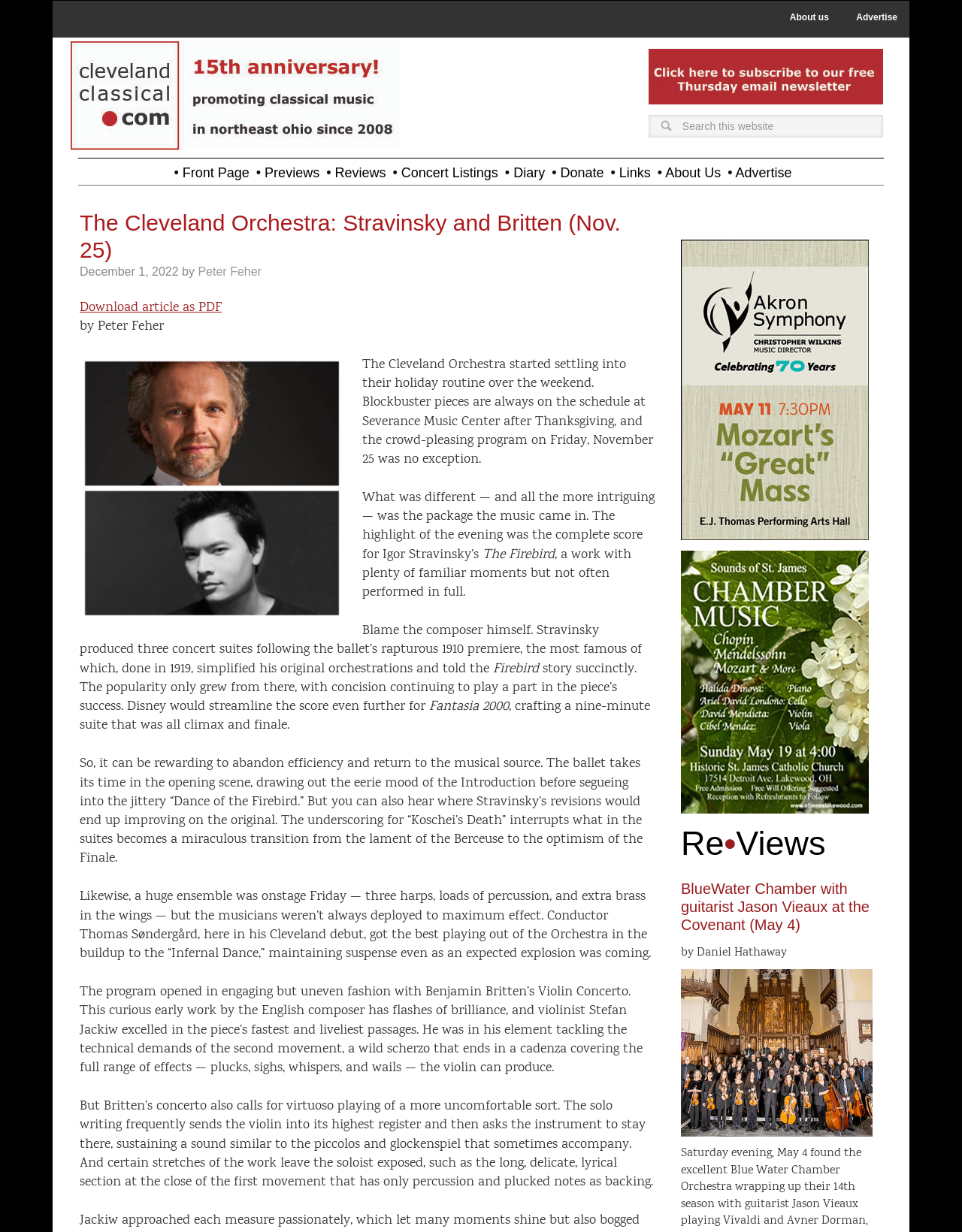Please answer the following question using a single word or phrase: 
What is the name of the violinist who performed with The Cleveland Orchestra?

Stefan Jackiw